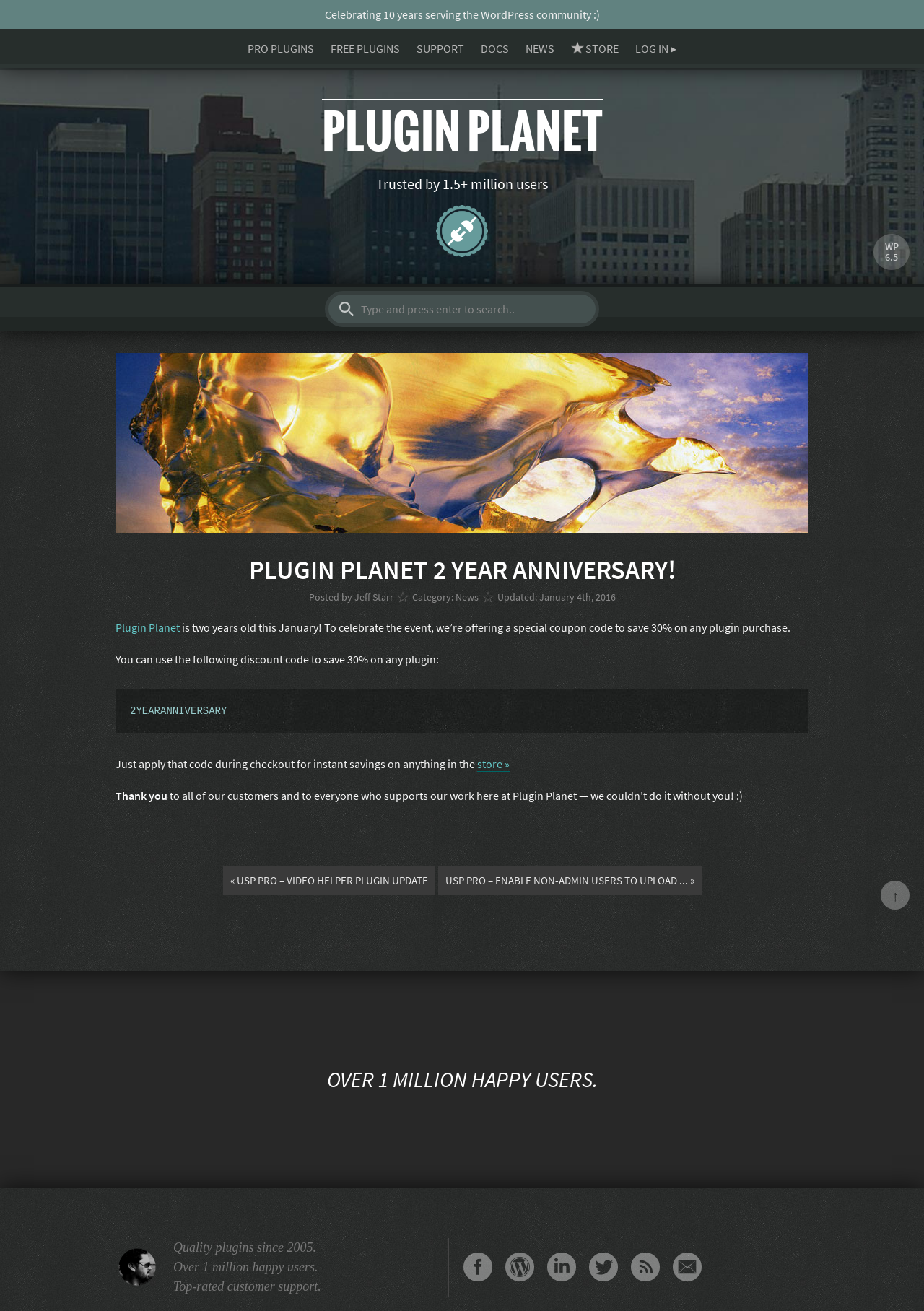Identify the bounding box coordinates of the element that should be clicked to fulfill this task: "Search for plugins". The coordinates should be provided as four float numbers between 0 and 1, i.e., [left, top, right, bottom].

[0.391, 0.227, 0.633, 0.244]